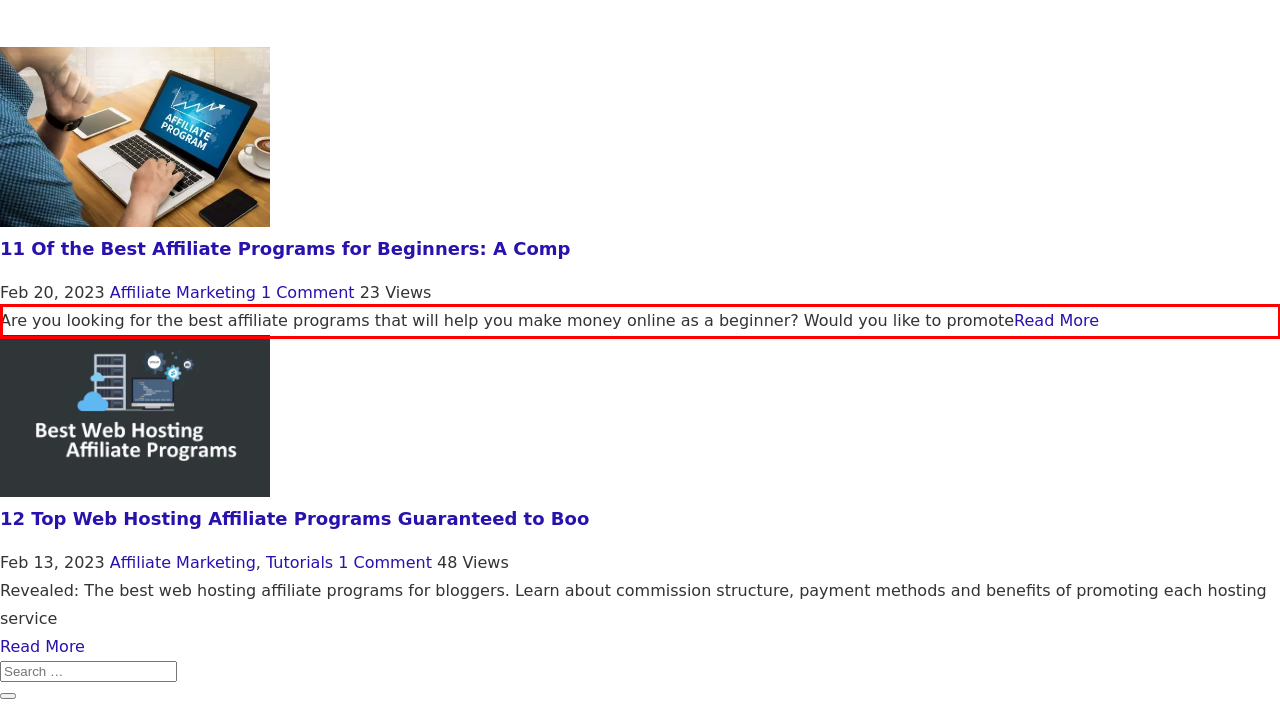You are provided with a screenshot of a webpage containing a red bounding box. Please extract the text enclosed by this red bounding box.

Are you looking for the best affiliate programs that will help you make money online as a beginner? Would you like to promoteRead More